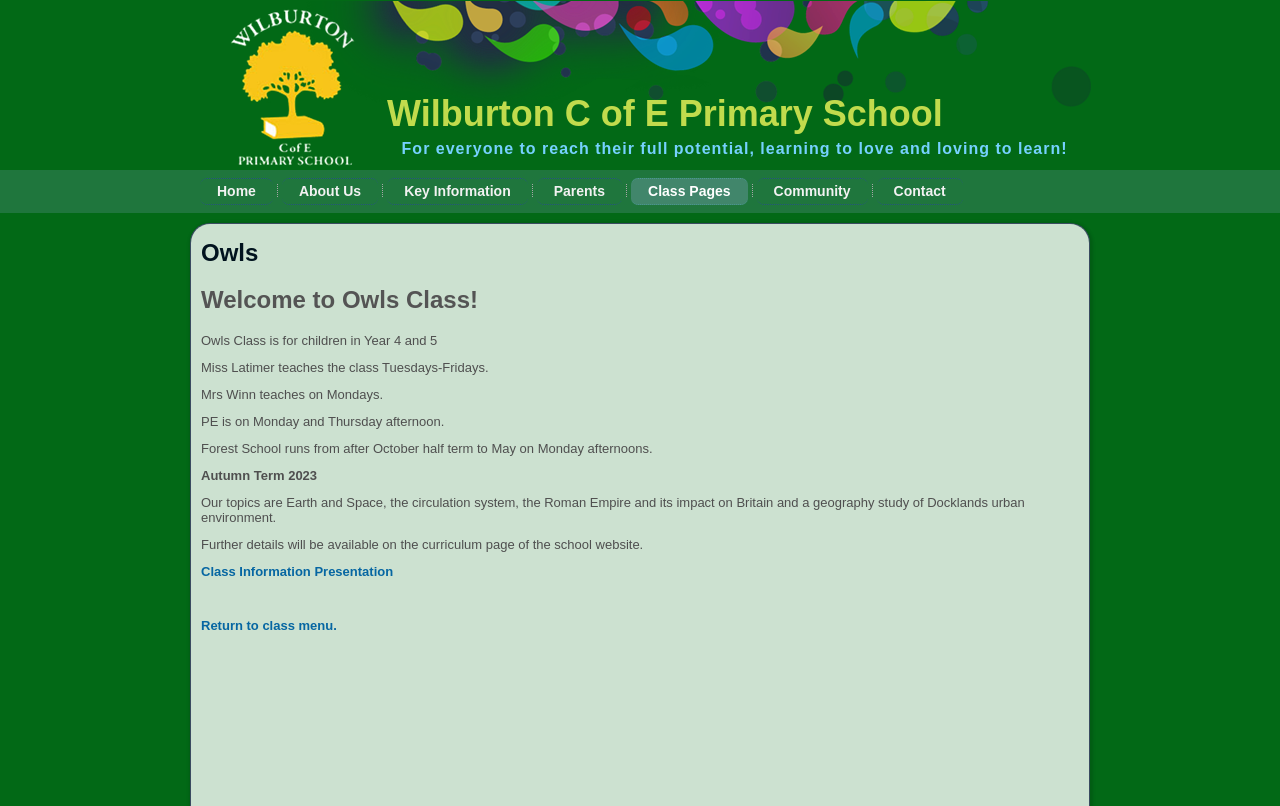Ascertain the bounding box coordinates for the UI element detailed here: "About Us". The coordinates should be provided as [left, top, right, bottom] with each value being a float between 0 and 1.

[0.22, 0.221, 0.295, 0.254]